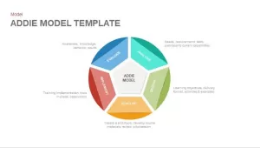Provide a single word or phrase answer to the question: 
How many phases are in the ADDIE framework?

5